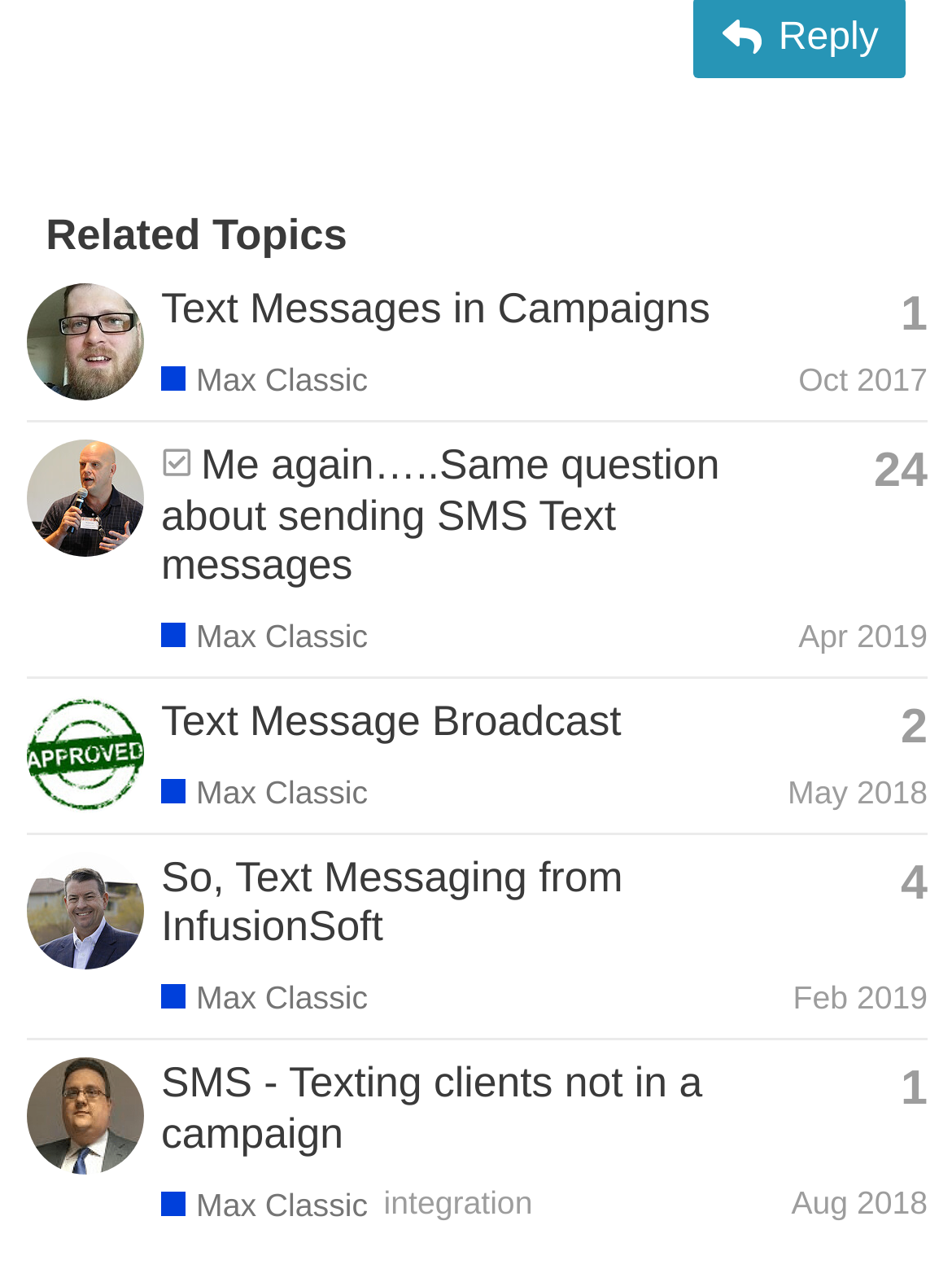Who is the latest poster in the first topic?
We need a detailed and meticulous answer to the question.

I looked at the first gridcell element and found the link with the text 'James_Mefford's profile, latest poster', which indicates that James Mefford is the latest poster in the first topic.